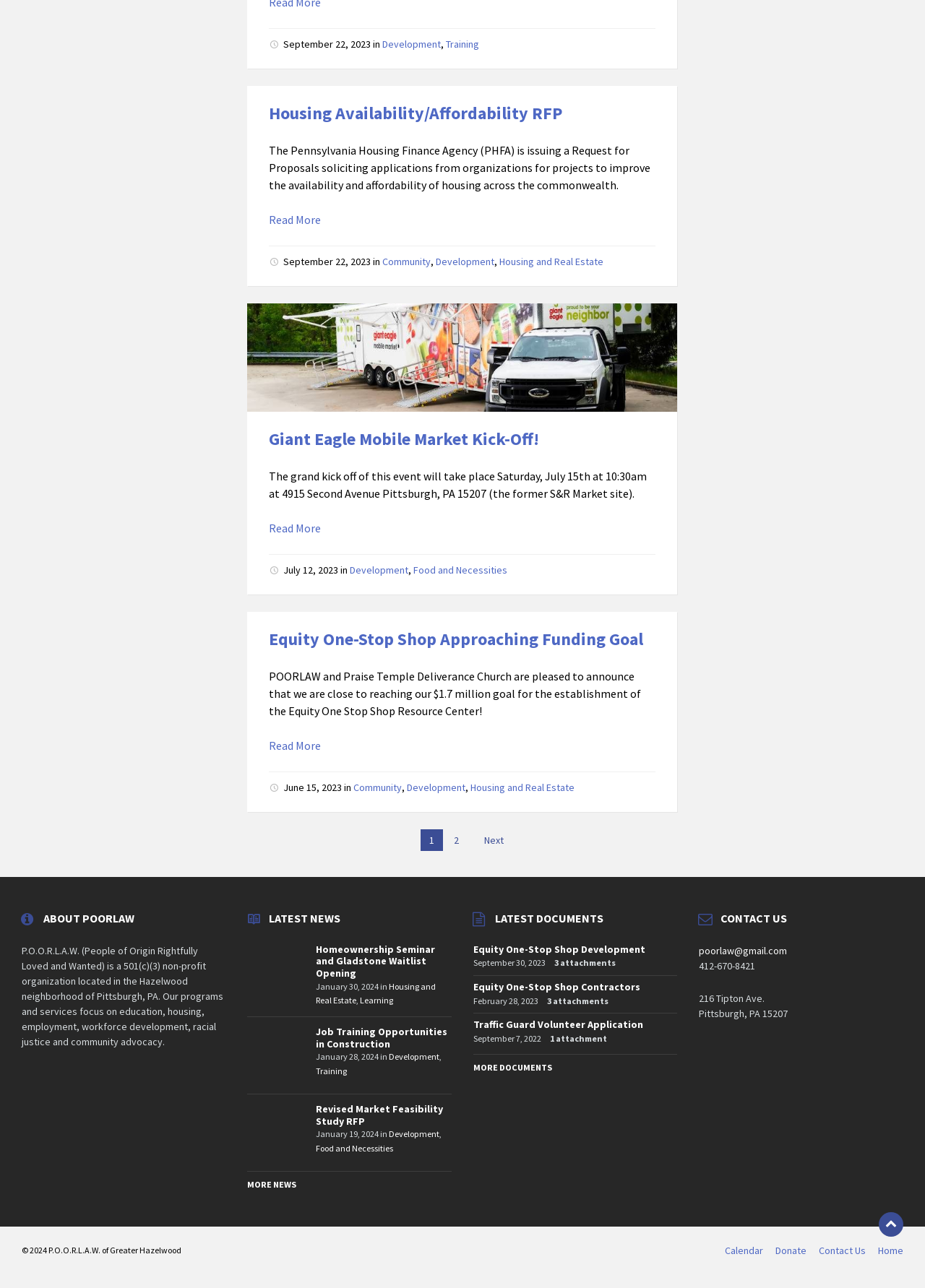Based on the element description Housing Availability/Affordability RFP, identify the bounding box of the UI element in the given webpage screenshot. The coordinates should be in the format (top-left x, top-left y, bottom-right x, bottom-right y) and must be between 0 and 1.

[0.291, 0.079, 0.608, 0.097]